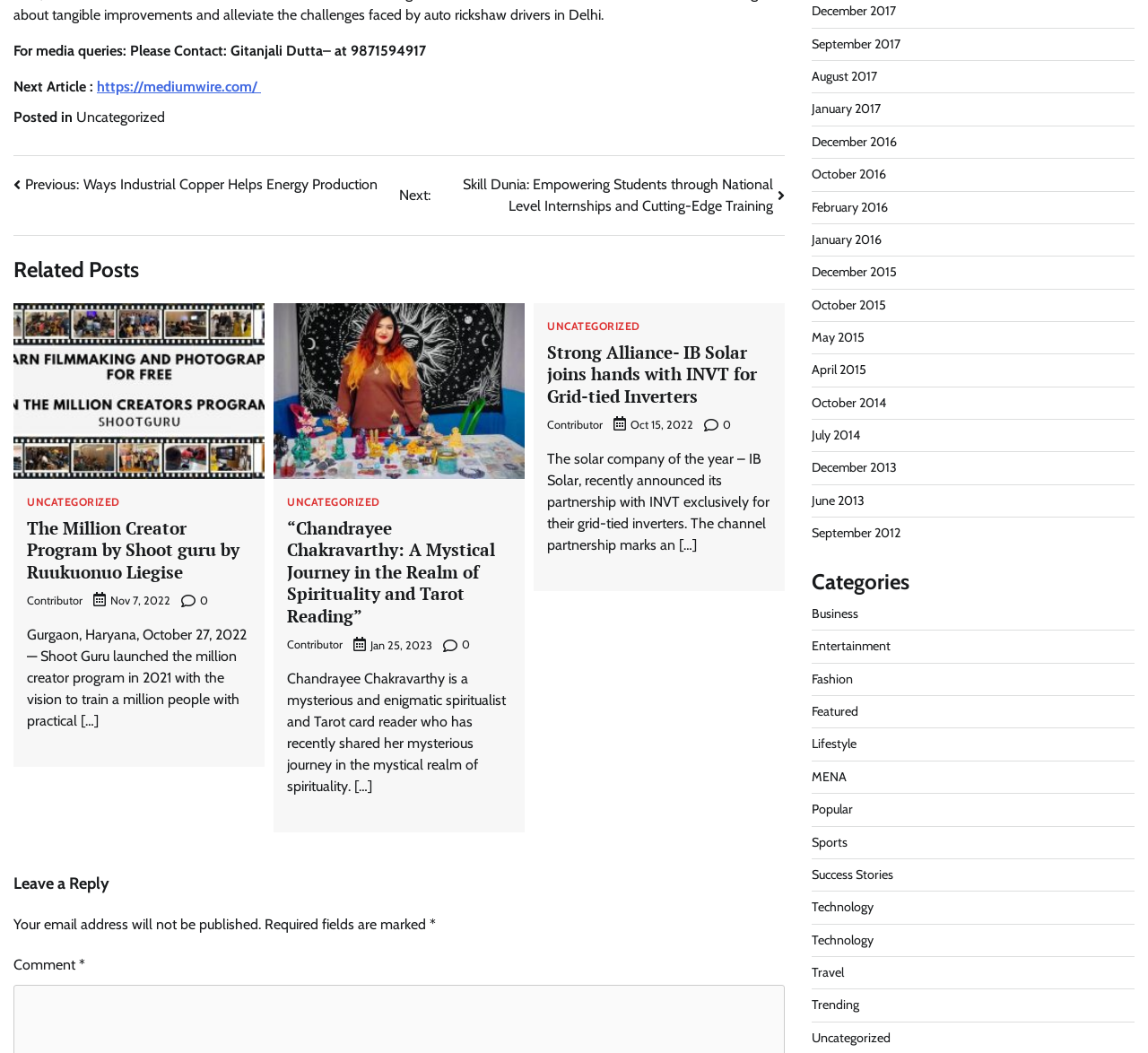Give the bounding box coordinates for the element described by: "October 2014".

[0.707, 0.374, 0.772, 0.39]